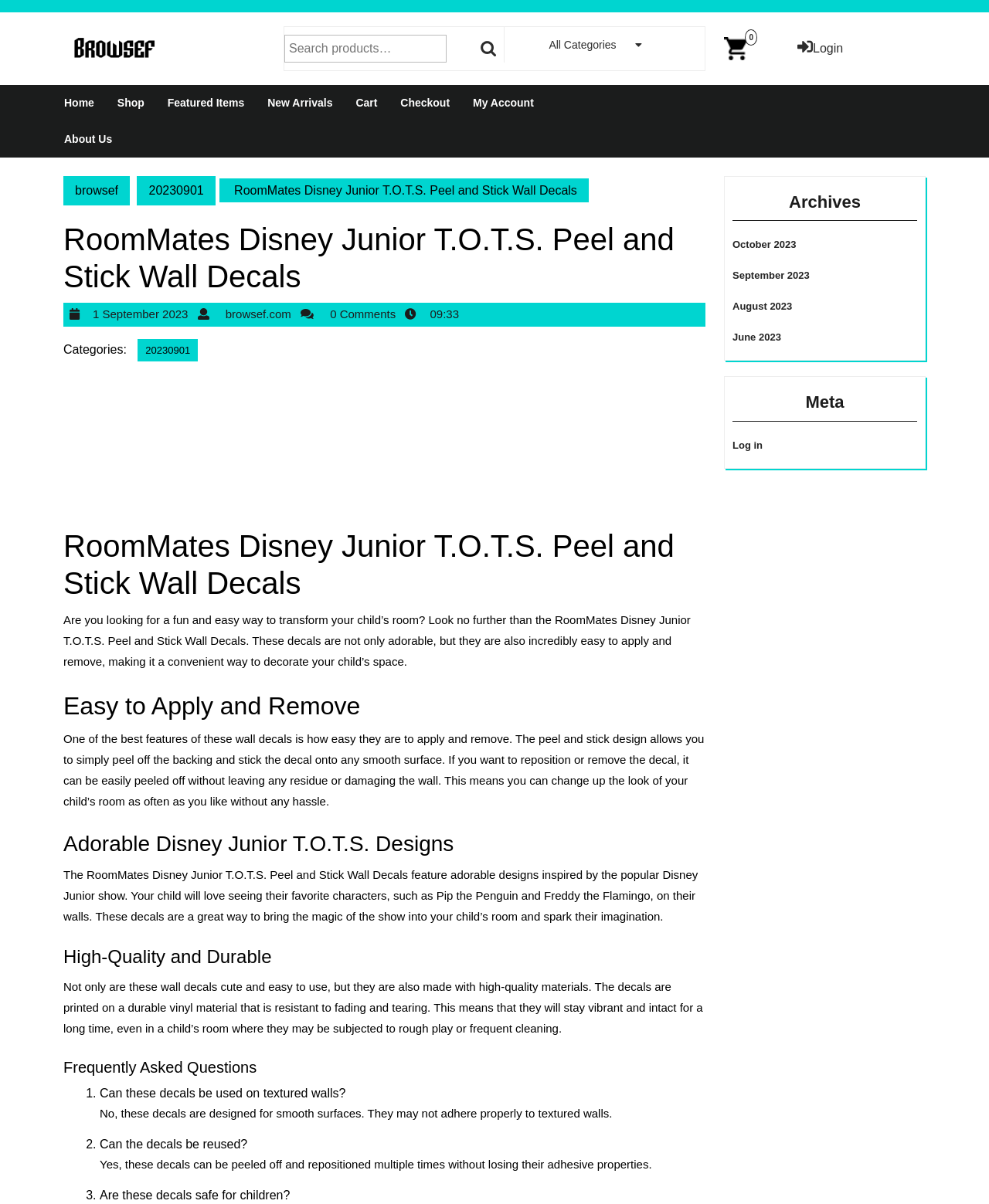Indicate the bounding box coordinates of the element that must be clicked to execute the instruction: "View archives". The coordinates should be given as four float numbers between 0 and 1, i.e., [left, top, right, bottom].

[0.741, 0.153, 0.927, 0.184]